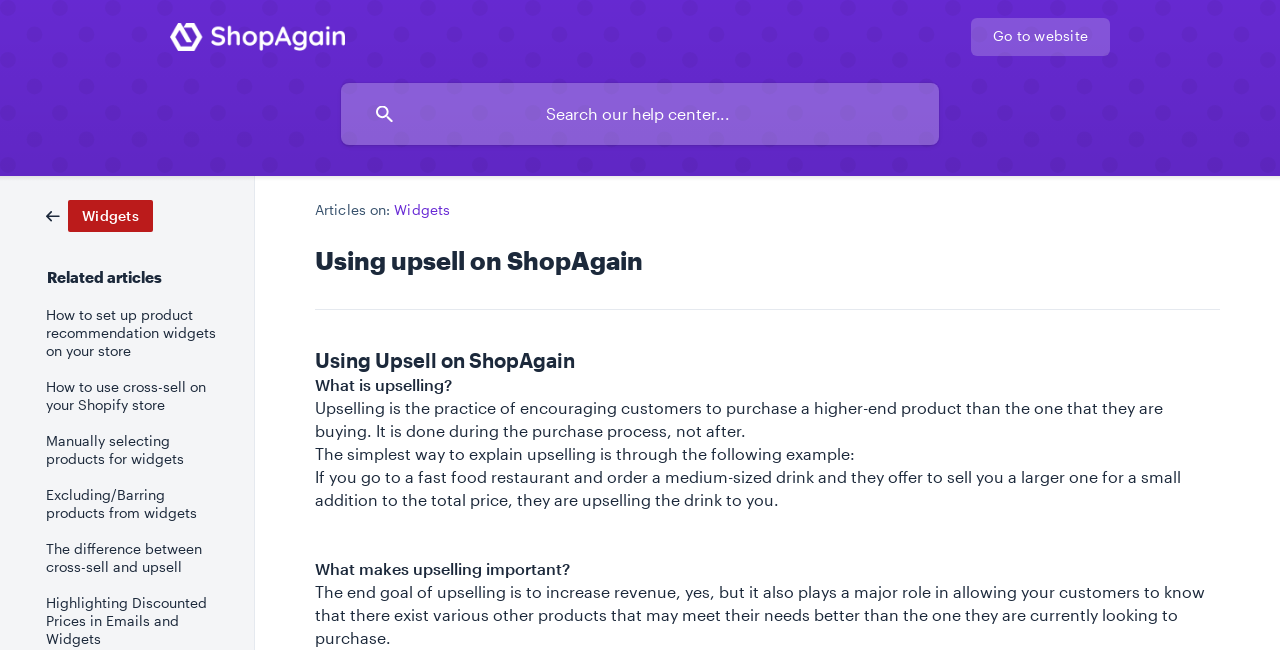Locate the bounding box coordinates of the region to be clicked to comply with the following instruction: "Search for something". The coordinates must be four float numbers between 0 and 1, in the form [left, top, right, bottom].

None